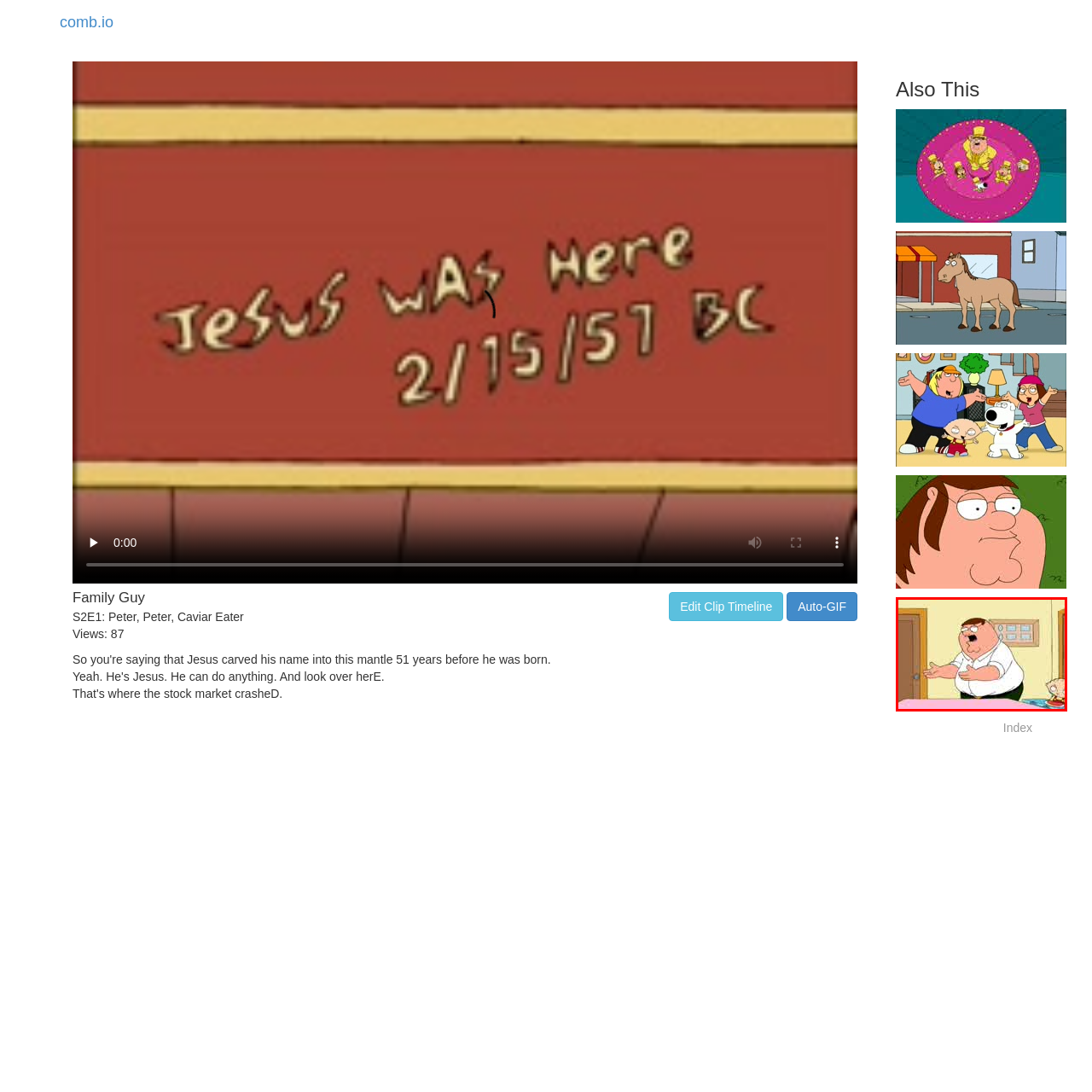Is the door in the background open?
Examine the red-bounded area in the image carefully and respond to the question with as much detail as possible.

The caption specifically mentions that the door in the background is slightly ajar, which implies that it is not fully open but rather partially open, hinting at the home environment of the Griffin family.